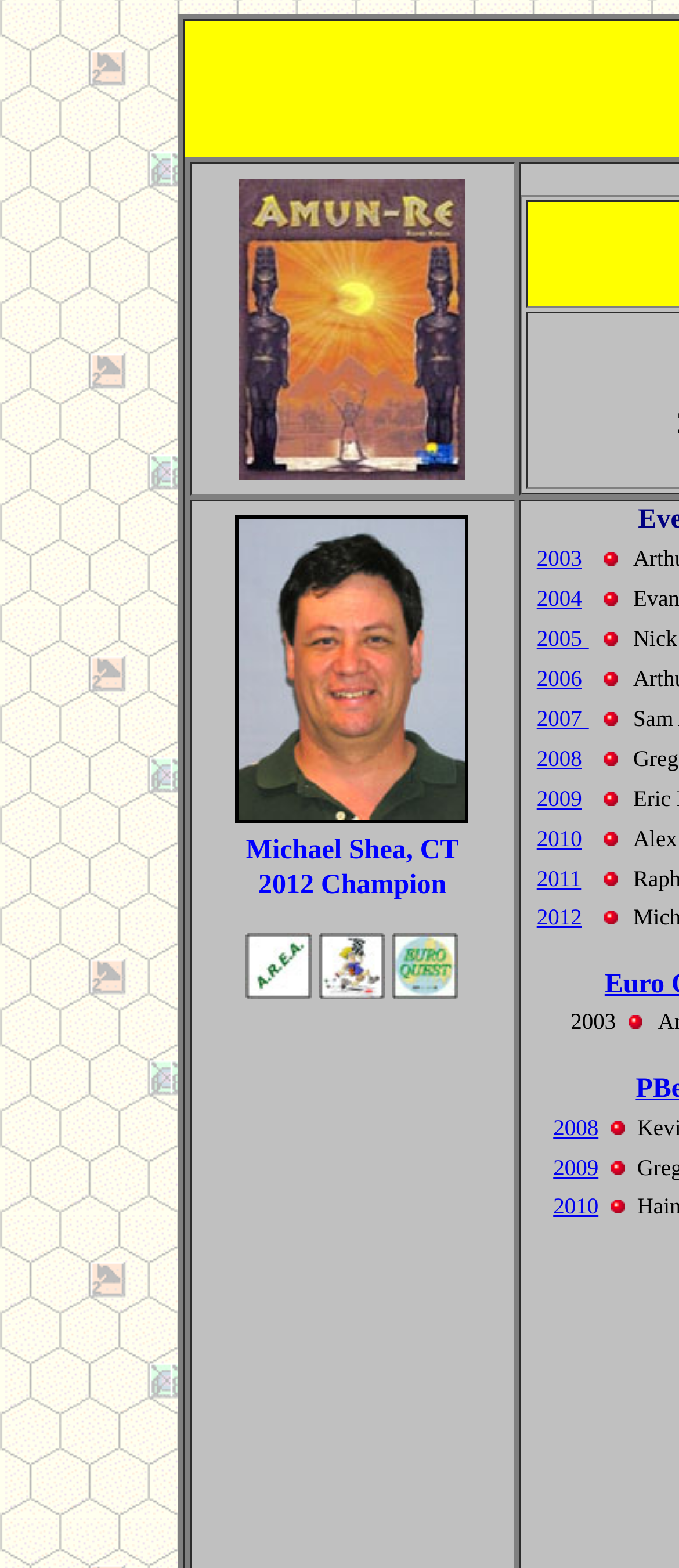Give a concise answer using one word or a phrase to the following question:
What is the text of the second table row?

Michael Shea, CT